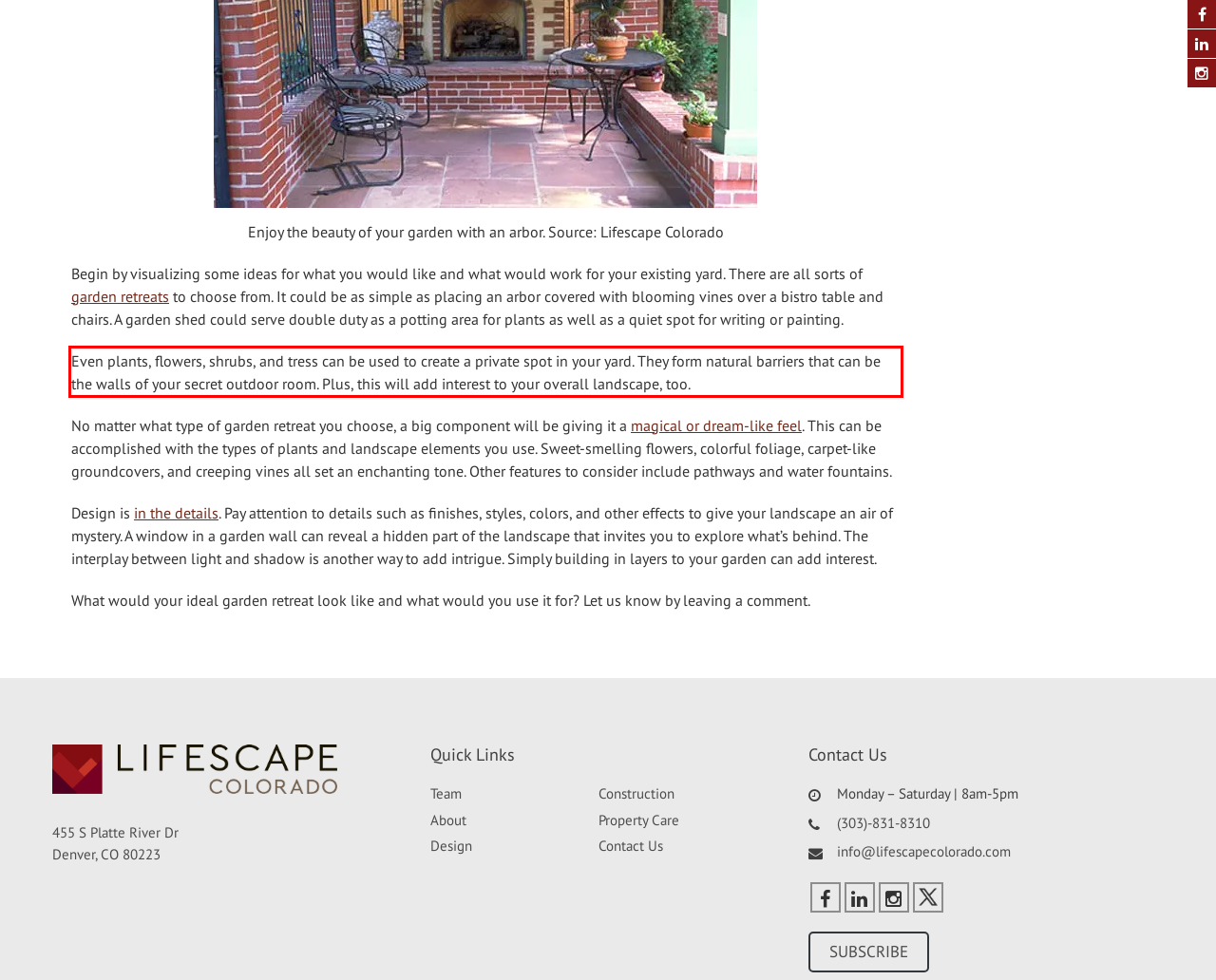Look at the screenshot of the webpage, locate the red rectangle bounding box, and generate the text content that it contains.

Even plants, flowers, shrubs, and tress can be used to create a private spot in your yard. They form natural barriers that can be the walls of your secret outdoor room. Plus, this will add interest to your overall landscape, too.